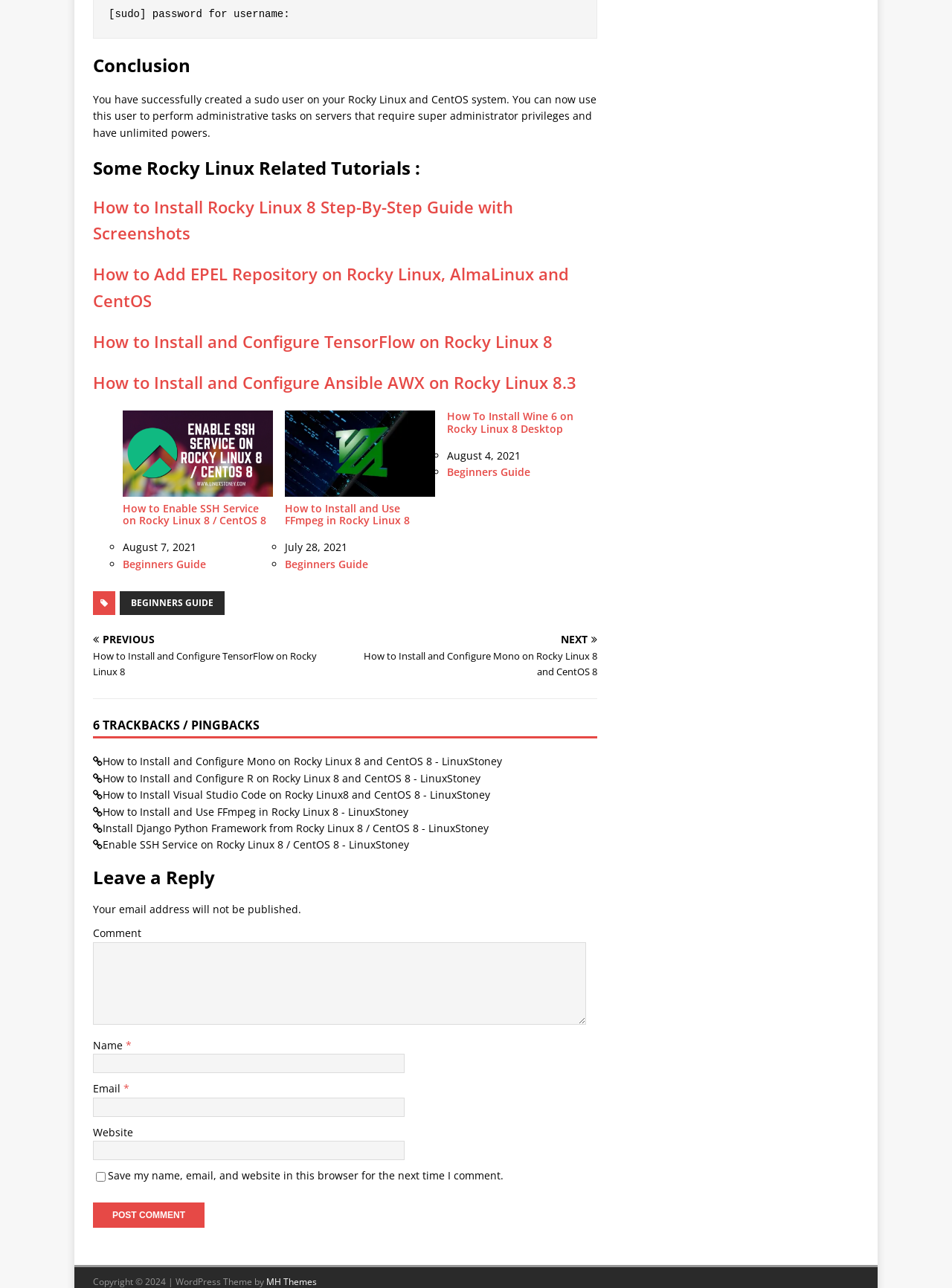Locate the bounding box coordinates of the item that should be clicked to fulfill the instruction: "View news and blog".

None